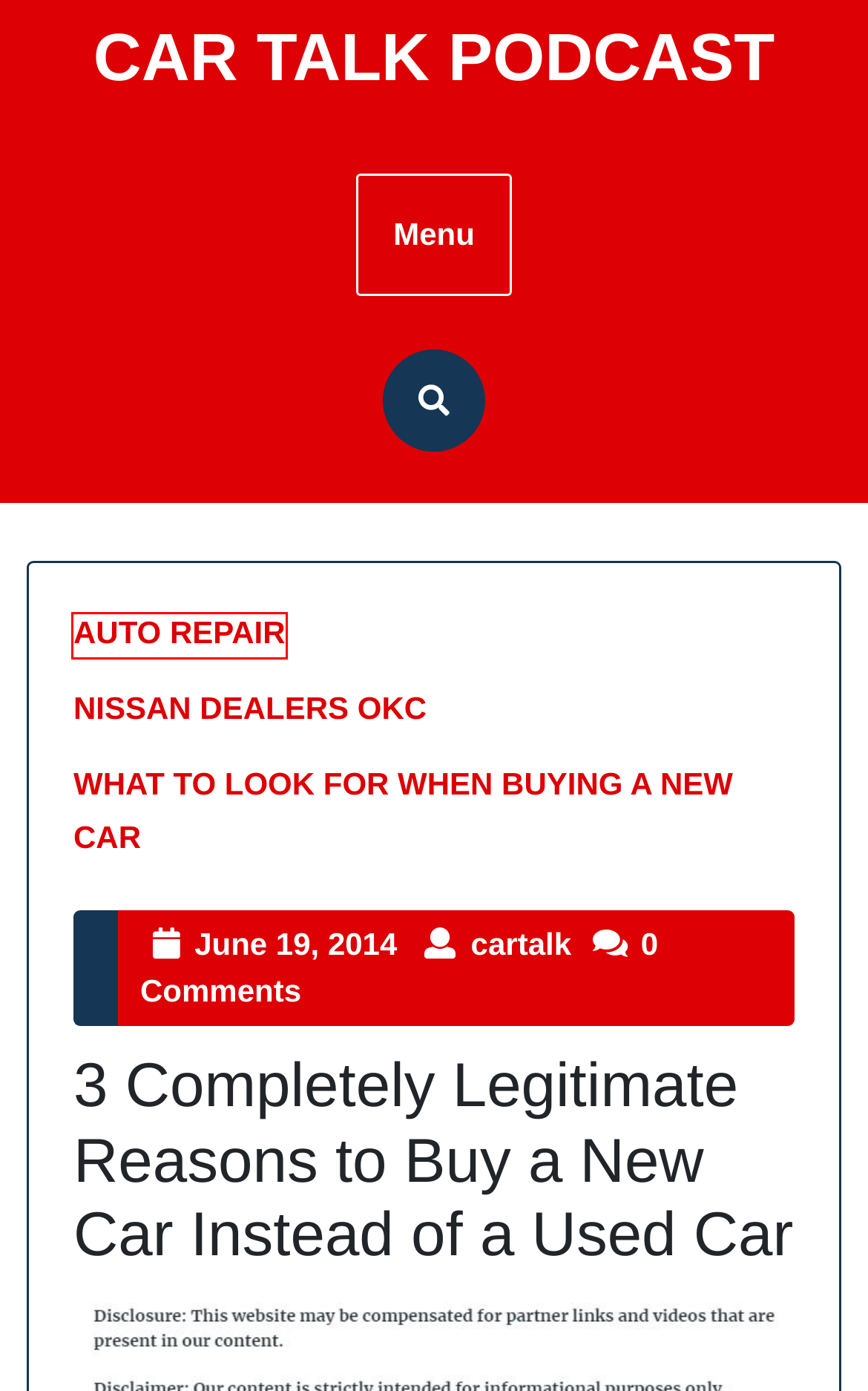Look at the screenshot of a webpage that includes a red bounding box around a UI element. Select the most appropriate webpage description that matches the page seen after clicking the highlighted element. Here are the candidates:
A. Auto repair Archives - Car Talk Podcast
B. cartalk, Author at Car Talk Podcast
C. June 2014 - Car Talk Podcast
D. What to look for when buying a new car Archives - Car Talk Podcast
E. Nissan dealers okc Archives - Car Talk Podcast
F. Car Talk Podcast - Your Ultimate Car Destination
G. June 19, 2014 - Car Talk Podcast
H. September 2014 - Car Talk Podcast

A